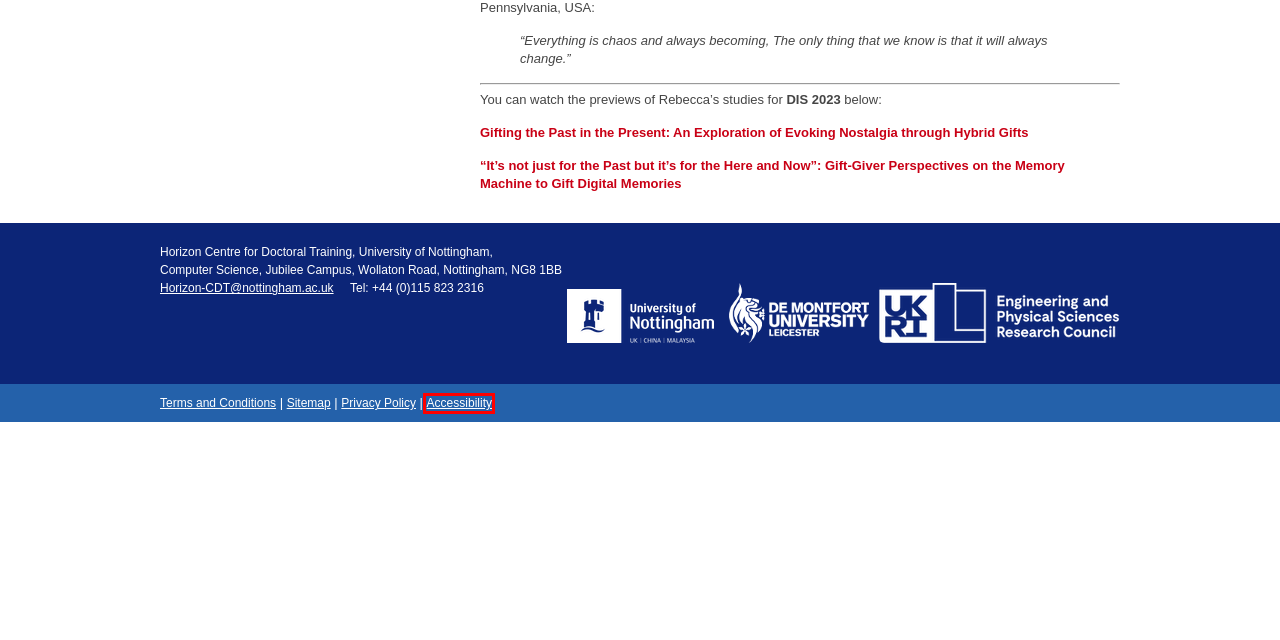You are looking at a webpage screenshot with a red bounding box around an element. Pick the description that best matches the new webpage after interacting with the element in the red bounding box. The possible descriptions are:
A. Research : Horizon CDT
B. Terms and Conditions : Horizon CDT
C. Sitemap : Horizon CDT
D. Accessibility : Horizon CDT
E. Impact : Horizon CDT
F. About Us : Horizon CDT
G. Privacy Policy : Horizon CDT
H. DIS 2023 – ACM Designing Interactive Systems. 10-14 July 2023

D